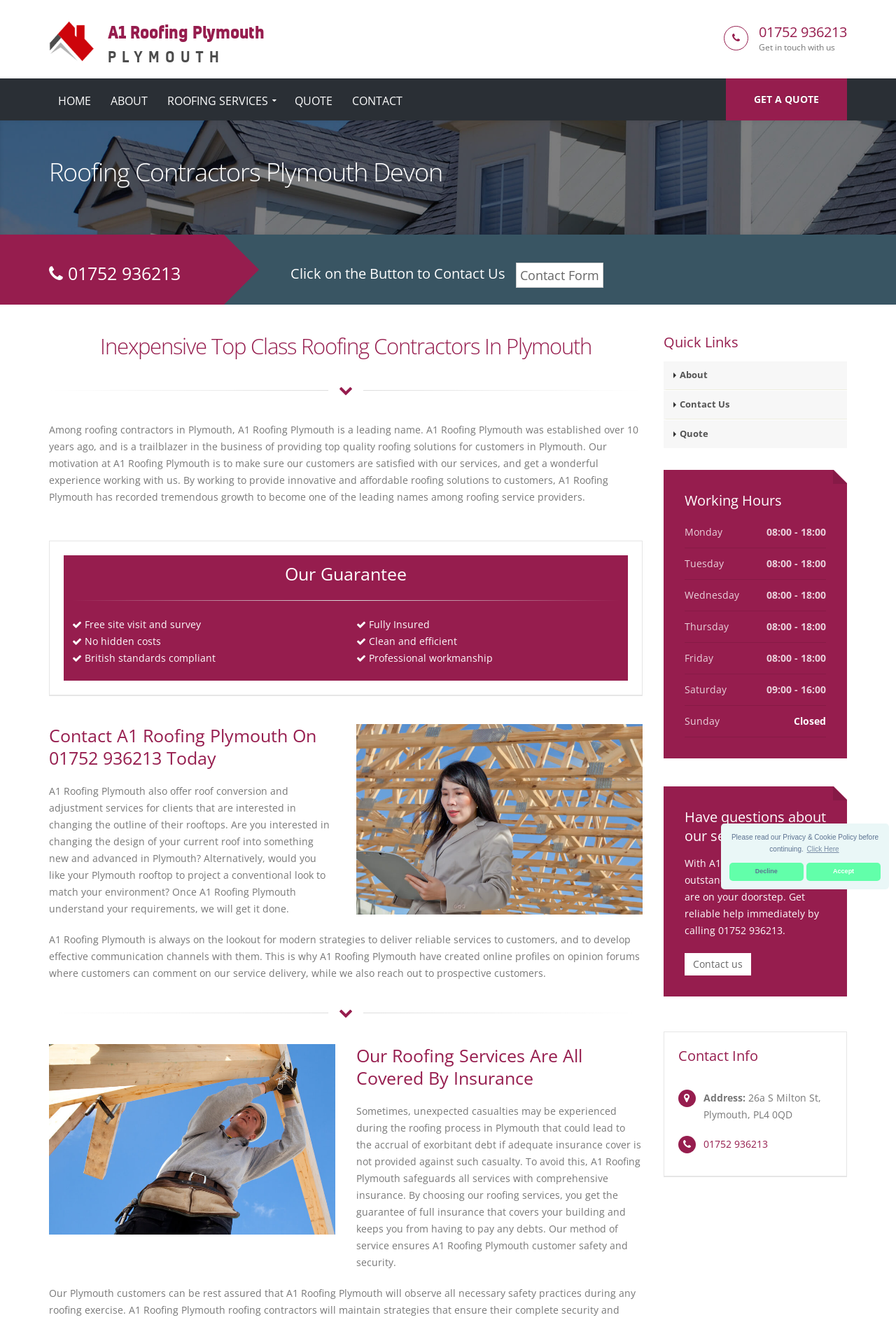From the details in the image, provide a thorough response to the question: What services does A1 Roofing Plymouth offer?

I inferred this by looking at the headings and text on the webpage, which mention 'Roofing Contractors Plymouth Devon', 'Roofing Services', and 'Our Roofing Services Are All Covered By Insurance'. This suggests that A1 Roofing Plymouth provides various roofing services to its customers.